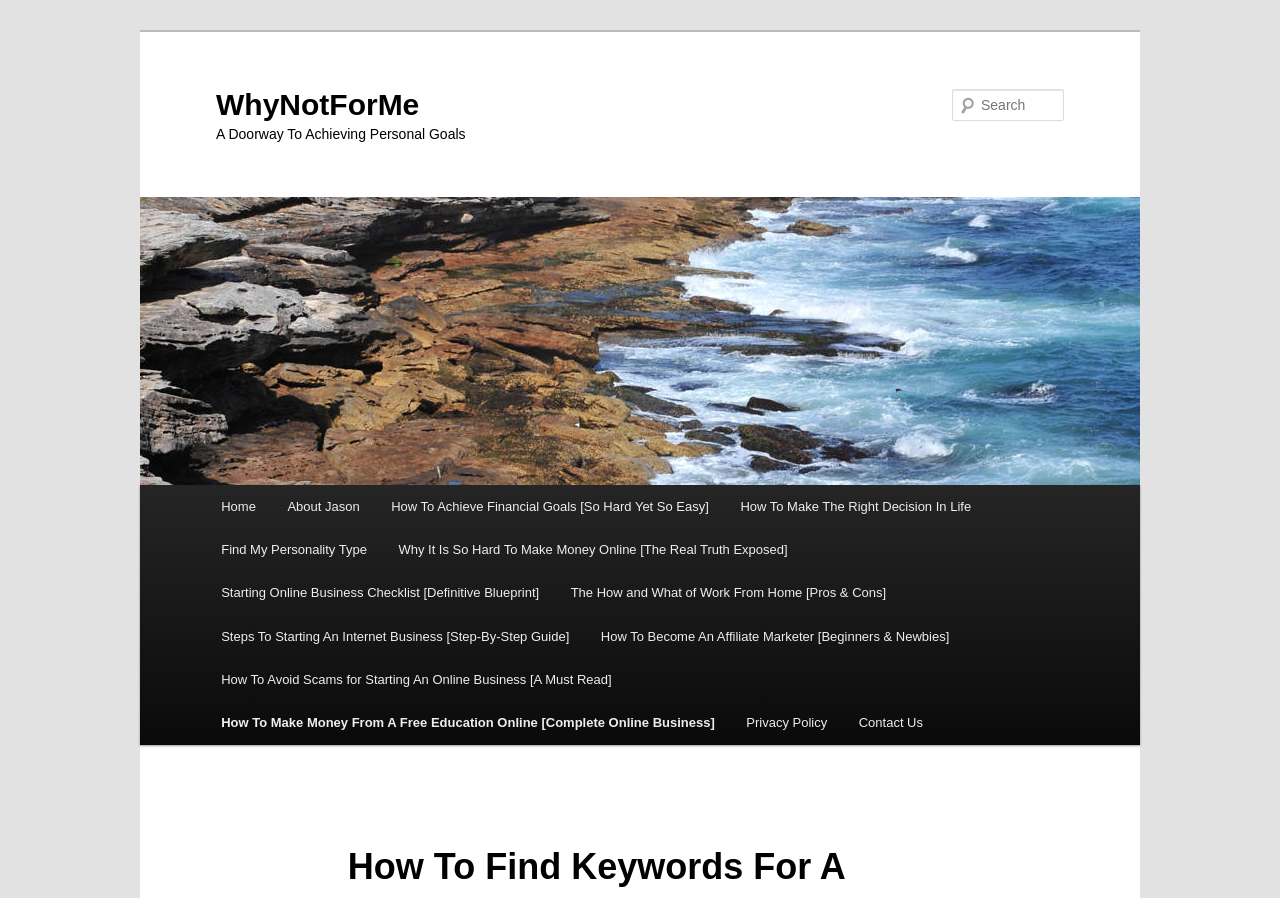What is the topic of the webpage? Please answer the question using a single word or phrase based on the image.

Finding keywords for a website